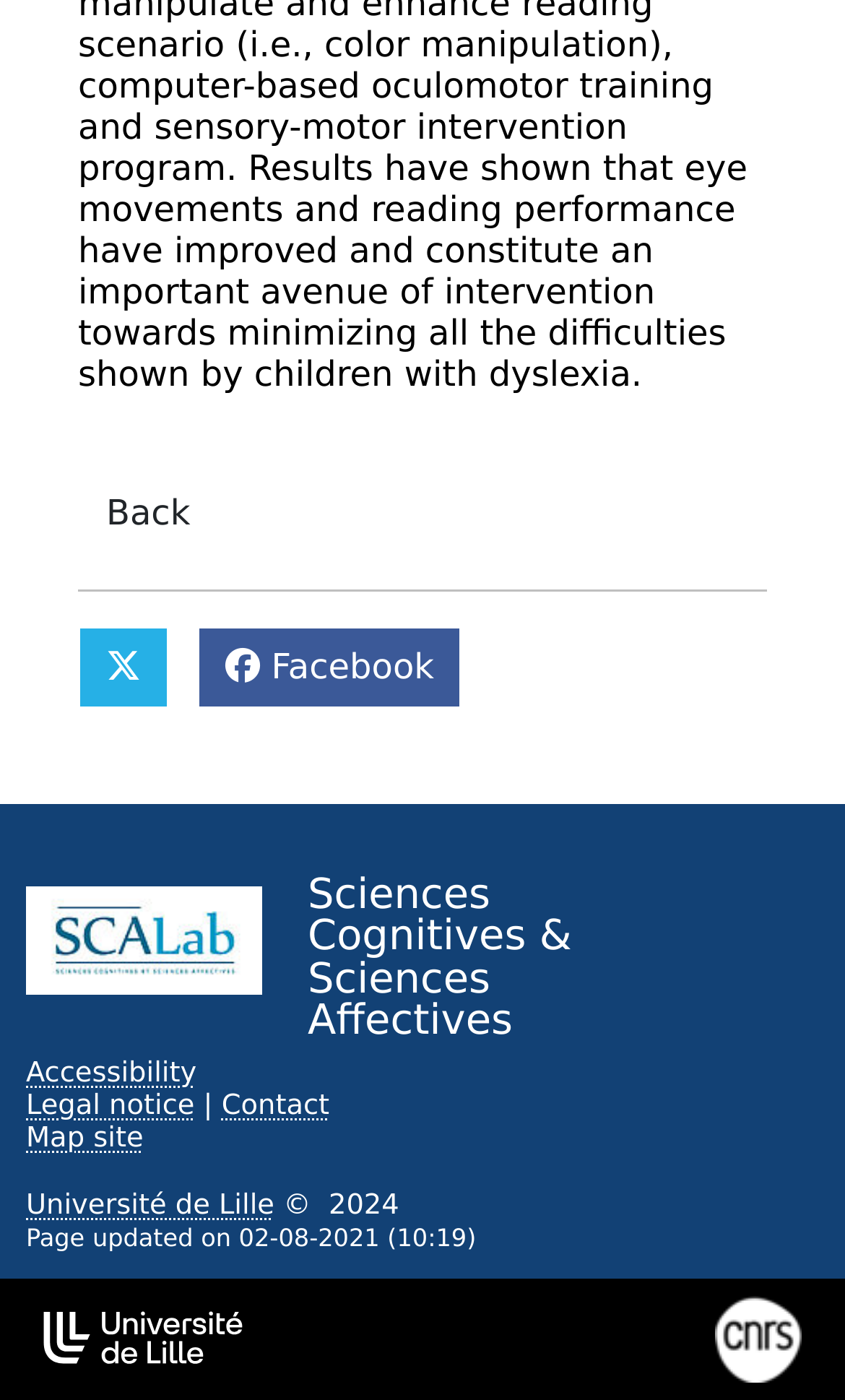Identify the bounding box coordinates for the element you need to click to achieve the following task: "Contact the university". Provide the bounding box coordinates as four float numbers between 0 and 1, in the form [left, top, right, bottom].

[0.262, 0.779, 0.39, 0.802]